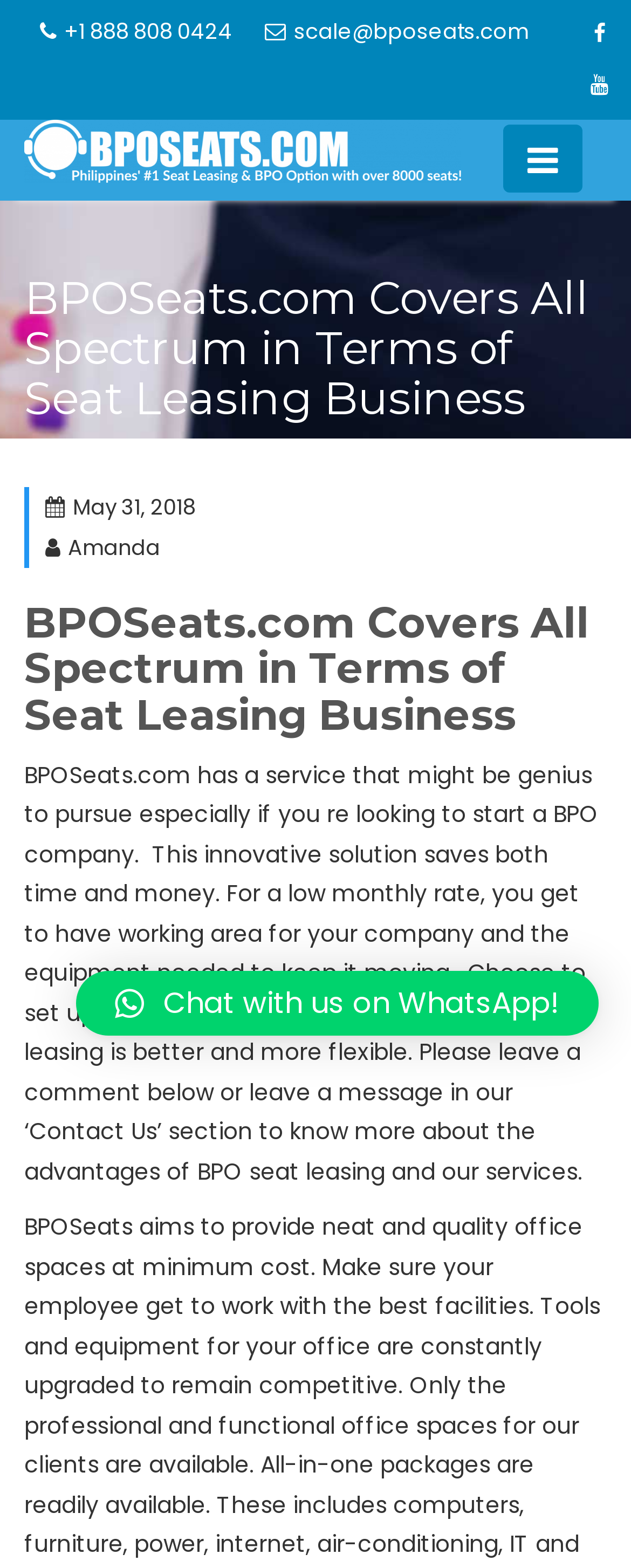What is the phone number on the webpage?
Based on the visual content, answer with a single word or a brief phrase.

+1 888 808 0424